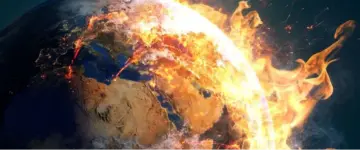Give a one-word or one-phrase response to the question: 
What is the implied theme of the image?

Apocalyptic